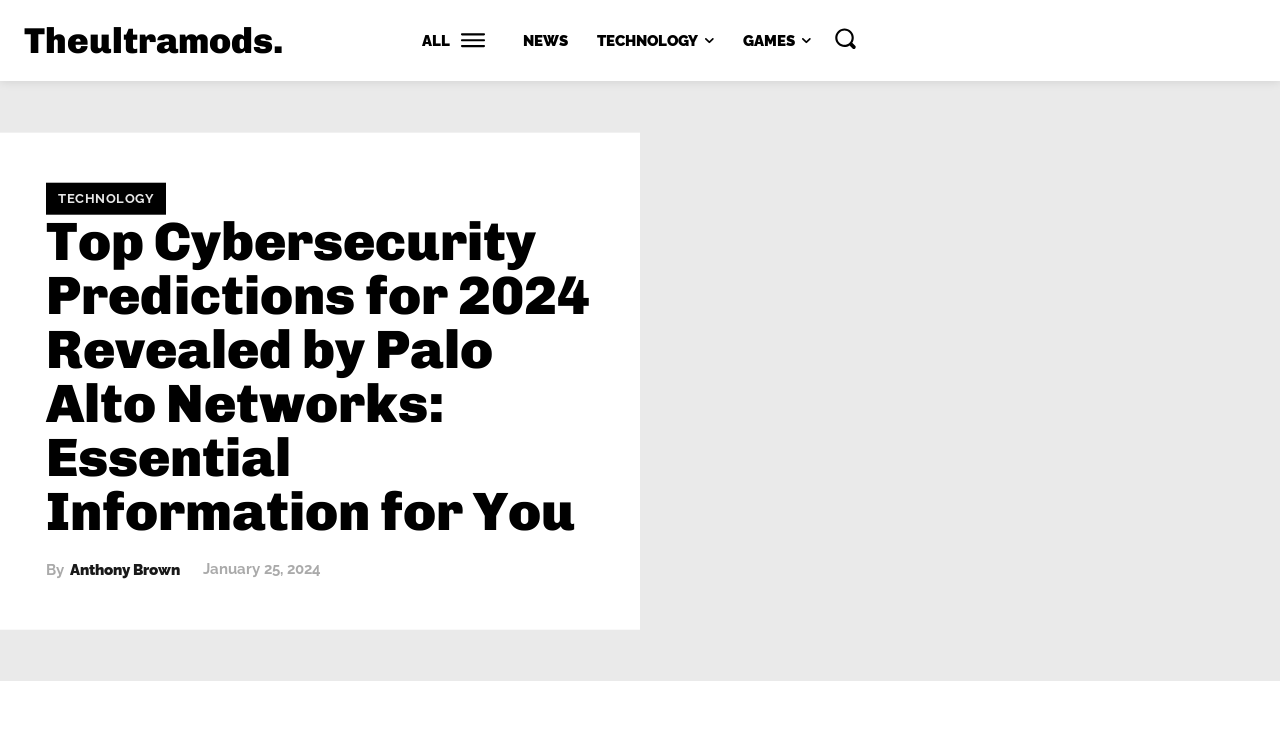What is the company mentioned in the article?
Please look at the screenshot and answer using one word or phrase.

Palo Alto Networks